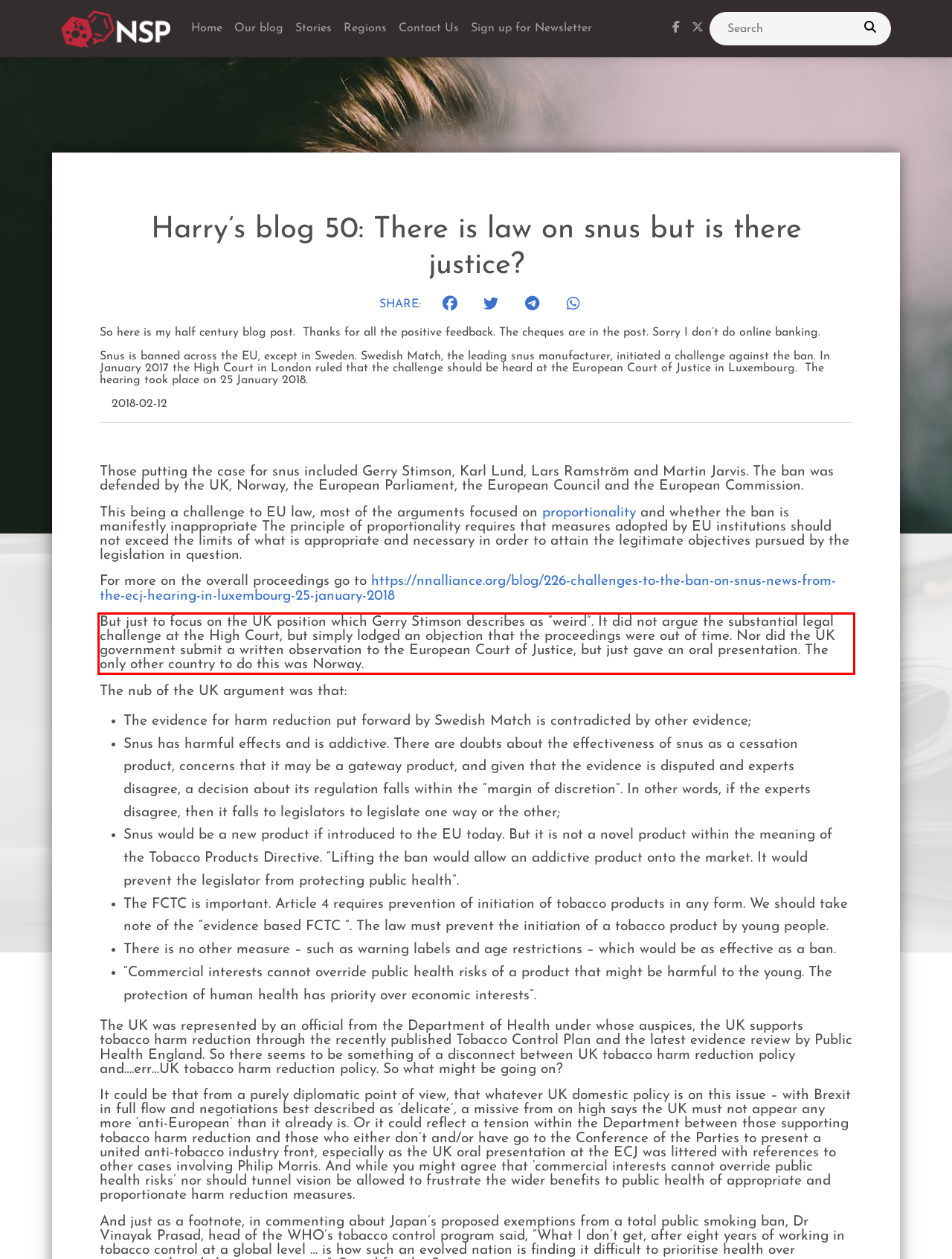Given a webpage screenshot, locate the red bounding box and extract the text content found inside it.

But just to focus on the UK position which Gerry Stimson describes as “weird”. It did not argue the substantial legal challenge at the High Court, but simply lodged an objection that the proceedings were out of time. Nor did the UK government submit a written observation to the European Court of Justice, but just gave an oral presentation. The only other country to do this was Norway.